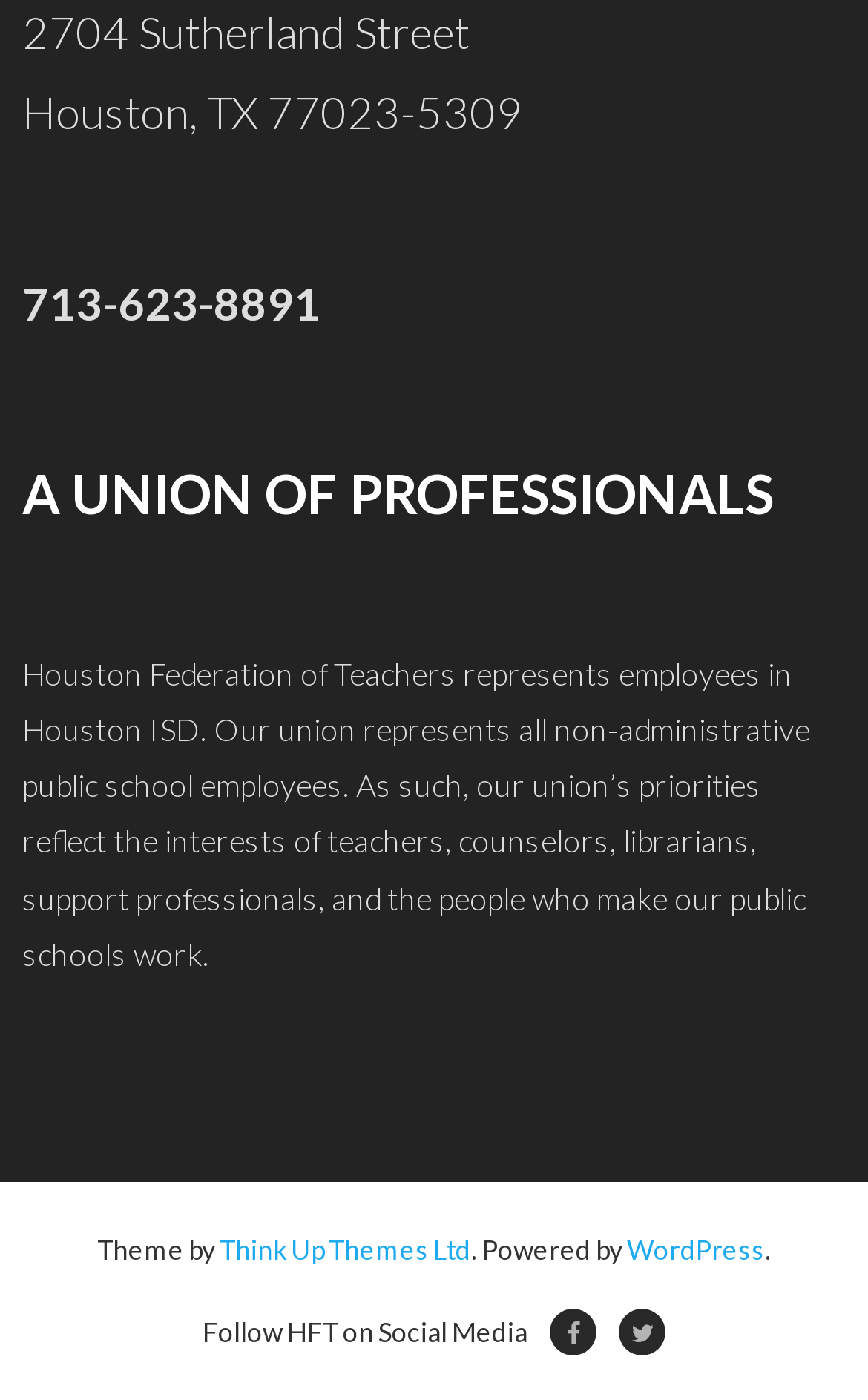What social media platform is represented by the '' icon?
Using the visual information from the image, give a one-word or short-phrase answer.

Facebook